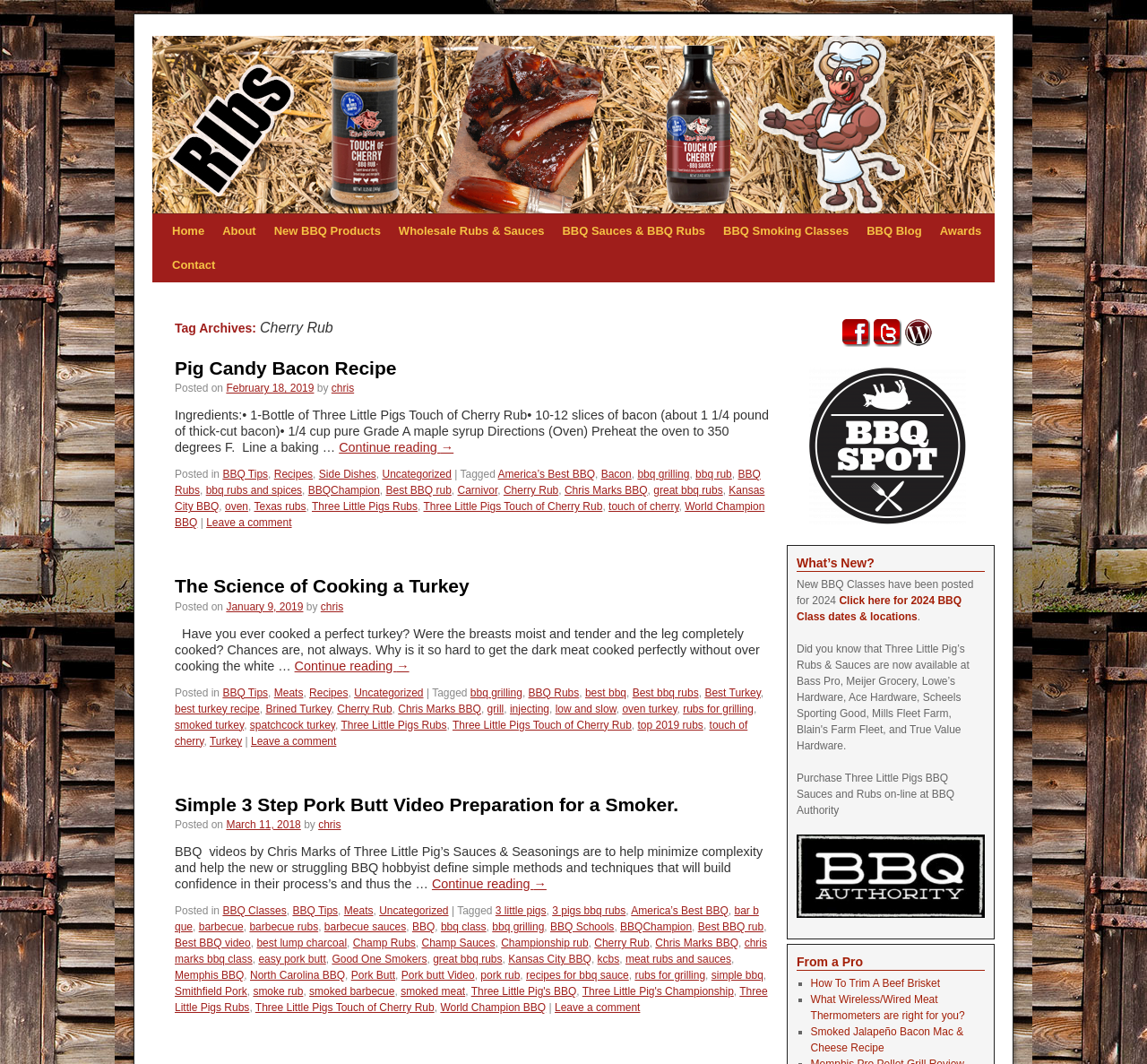What is the name of the BBQ rub mentioned in the recipe?
Look at the image and respond to the question as thoroughly as possible.

I found the answer by looking at the recipe section of the webpage, specifically the 'Pig Candy Bacon Recipe' section, where it mentions '1-Bottle of Three Little Pigs Touch of Cherry Rub' as one of the ingredients.